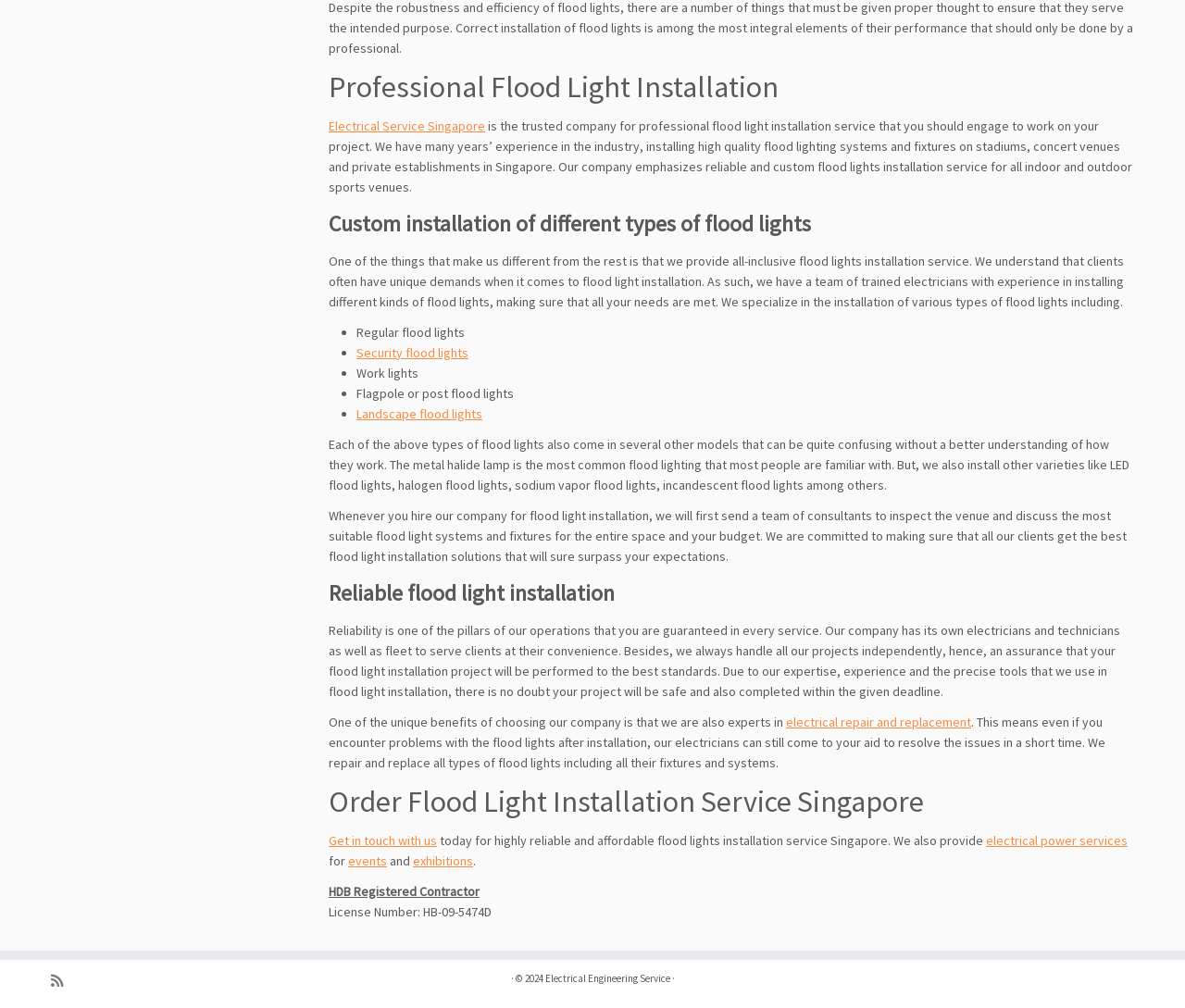Determine the bounding box coordinates for the element that should be clicked to follow this instruction: "Get in touch with us". The coordinates should be given as four float numbers between 0 and 1, in the format [left, top, right, bottom].

[0.277, 0.825, 0.369, 0.842]